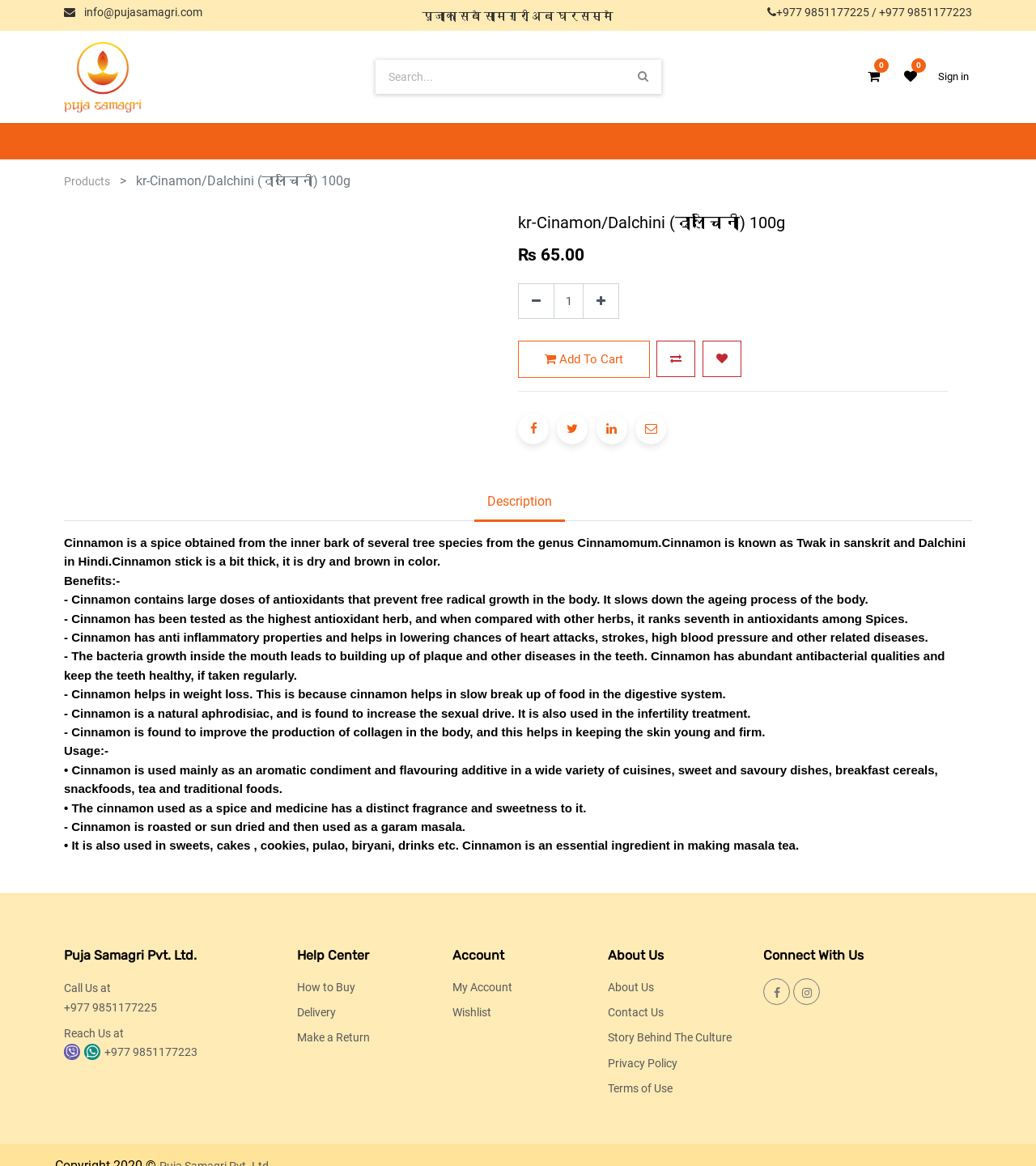Provide a thorough description of the webpage's content and layout.

This webpage is about a product called kr-Cinamon/Dalchini (दालचिनी) 100g, which is a type of spice, specifically cinnamon. At the top of the page, there is a logo of Puja Samagri, a company that sells puja samagri, or materials used in Hindu worship. Below the logo, there are contact details, including an email address, phone numbers, and a search bar.

The main content of the page is divided into sections. The first section displays the product name, kr-Cinamon/Dalchini (दालचिनी) 100g, and its price, ₹65.00. There are also buttons to add or remove the product from a cart, and a link to compare the product with others.

Below this section, there is a description of the product, which includes its benefits, usage, and other details. The description is divided into several paragraphs, with headings such as "Benefits" and "Usage". The text is written in a formal tone and provides detailed information about the product.

To the right of the description, there are several tabs, including "Description", which is selected by default. The other tabs are not visible, but they likely contain additional information about the product.

At the bottom of the page, there are several sections, including "Puja Samagri Pvt. Ltd.", which displays the company's name and contact details. There is also a "Help Center" section, which contains links to pages about how to buy, delivery, and returns. Additionally, there are sections for "Account", "About Us", and "Connect With Us", which contain links to related pages.

Throughout the page, there are several images, including the logo of Puja Samagri, and icons for social media platforms. The overall design of the page is clean and easy to navigate, with clear headings and concise text.